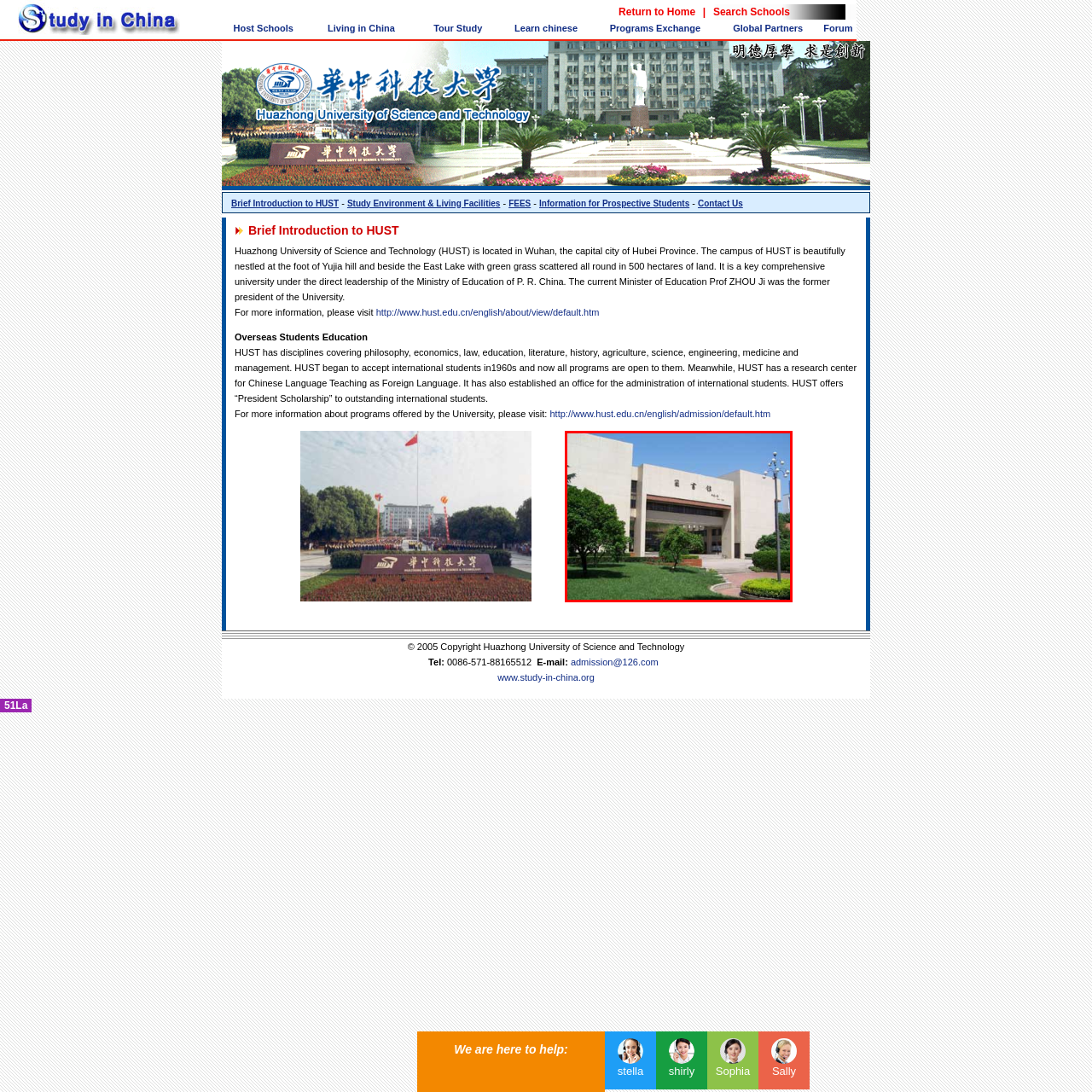Pay attention to the section of the image delineated by the white outline and provide a detailed response to the subsequent question, based on your observations: 
What surrounds the entrance of the building?

According to the caption, lush greenery surrounds the entrance, contributing to the serene campus atmosphere, which implies that the entrance is surrounded by plants and vegetation.